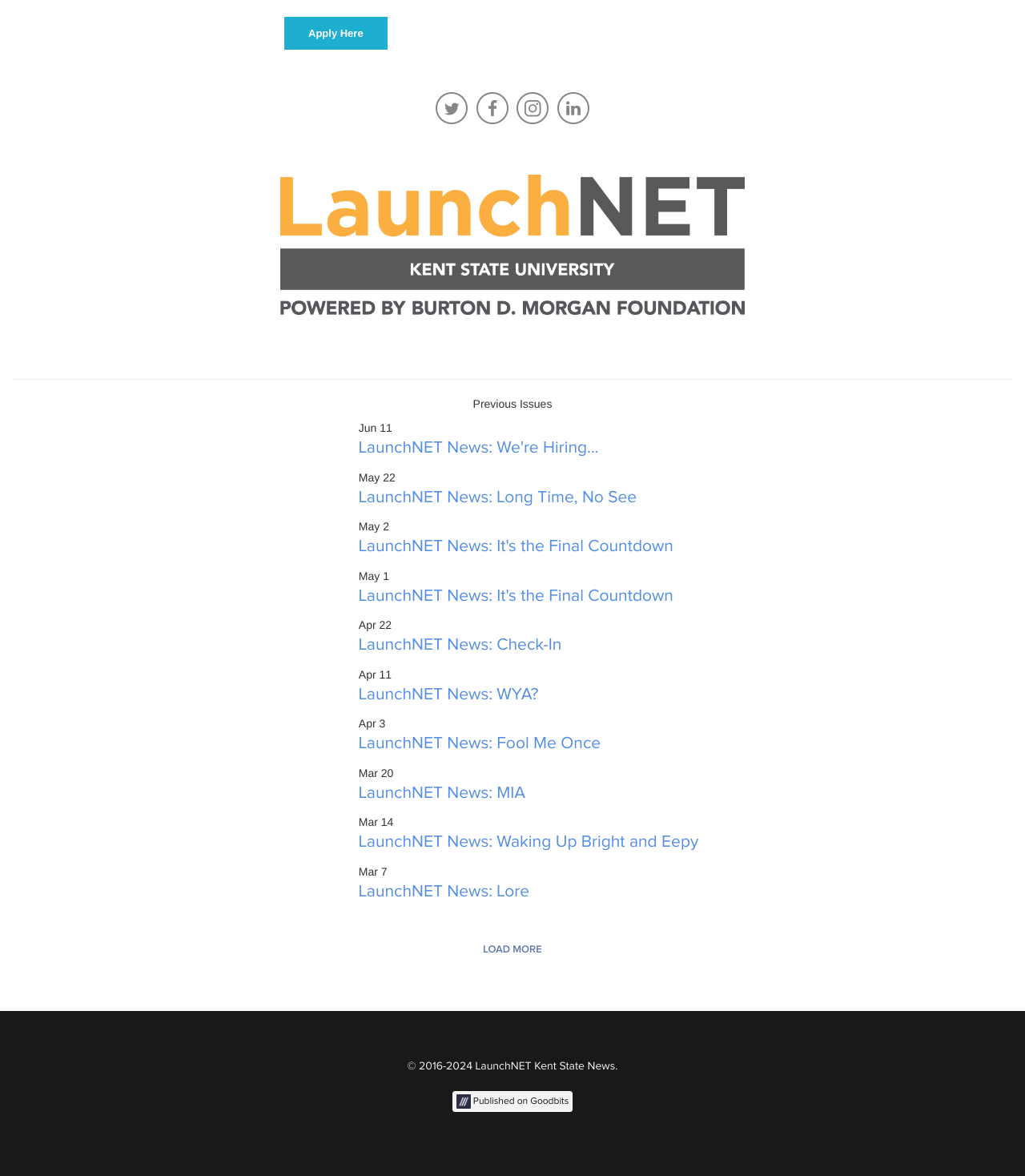What is the date of the first news article?
Based on the image, answer the question with as much detail as possible.

The first news article has a date element with the text 'Jun 11', which is located above the title of the article.